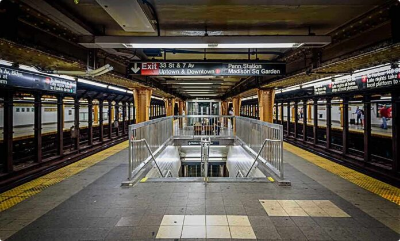Craft a thorough explanation of what is depicted in the image.

The image captures an expansive view of a subway station, showcasing a blend of architectural elements and urban infrastructure typical of New York City. The foreground features a metal staircase enclosed by a barrier, leading down to the platforms below. Surrounding this central feature are the black and yellow tiled floors that guide commuters. Above, illuminated signs display directional information, indicating exits and train lines, including "Exit 34 St & 7 Av," while another sign mentions connections to Penn Station and Madison Square Garden. The station's design evokes a sense of bustling city life, with its well-worn platforms and the soft glow of overhead lights casting a warm ambiance throughout the space. The overall atmosphere is one of transition, as passengers move swiftly in anticipation of their journeys.